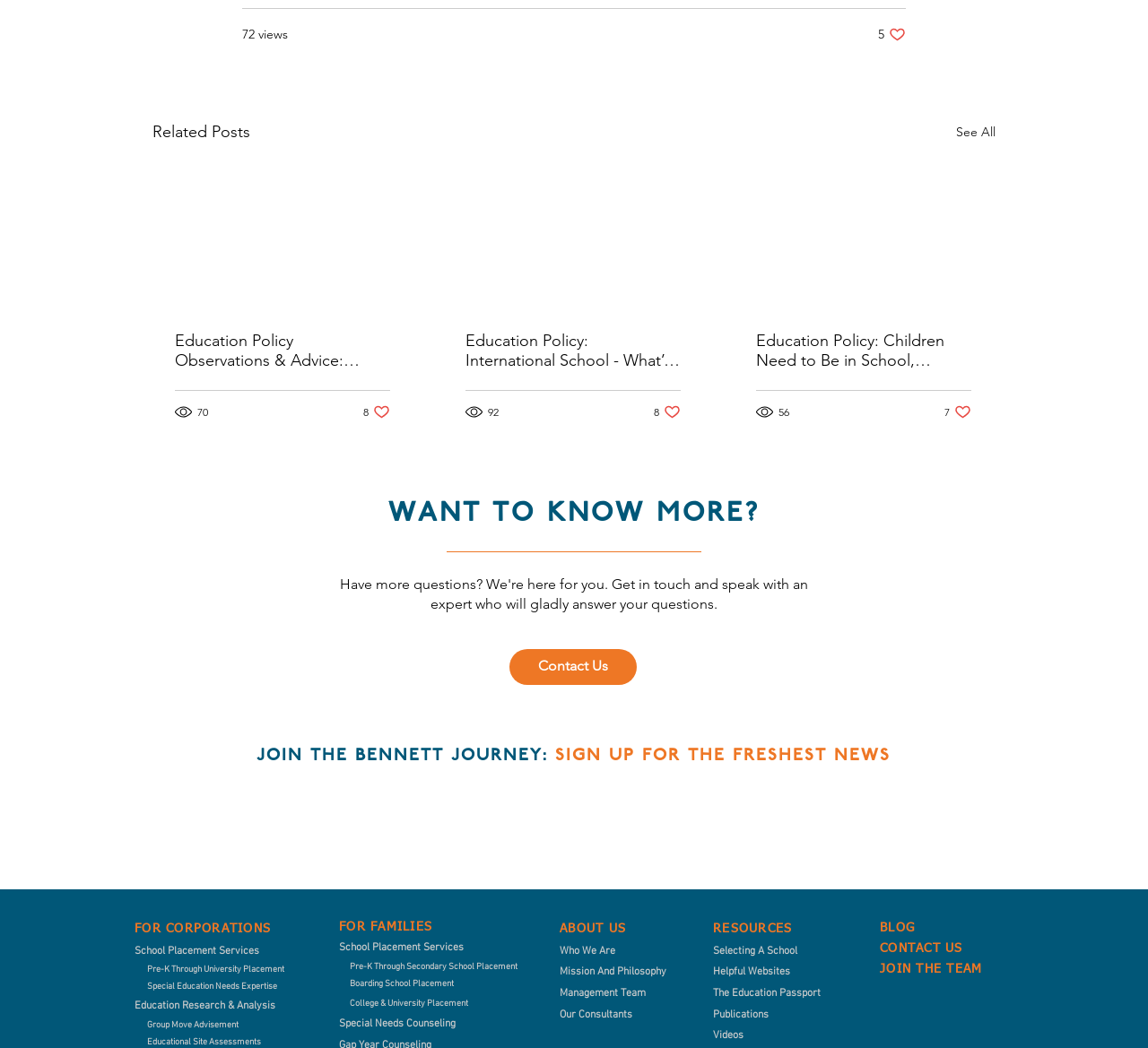Indicate the bounding box coordinates of the element that must be clicked to execute the instruction: "Click the 'JOIN THE TEAM' button". The coordinates should be given as four float numbers between 0 and 1, i.e., [left, top, right, bottom].

[0.766, 0.916, 0.856, 0.932]